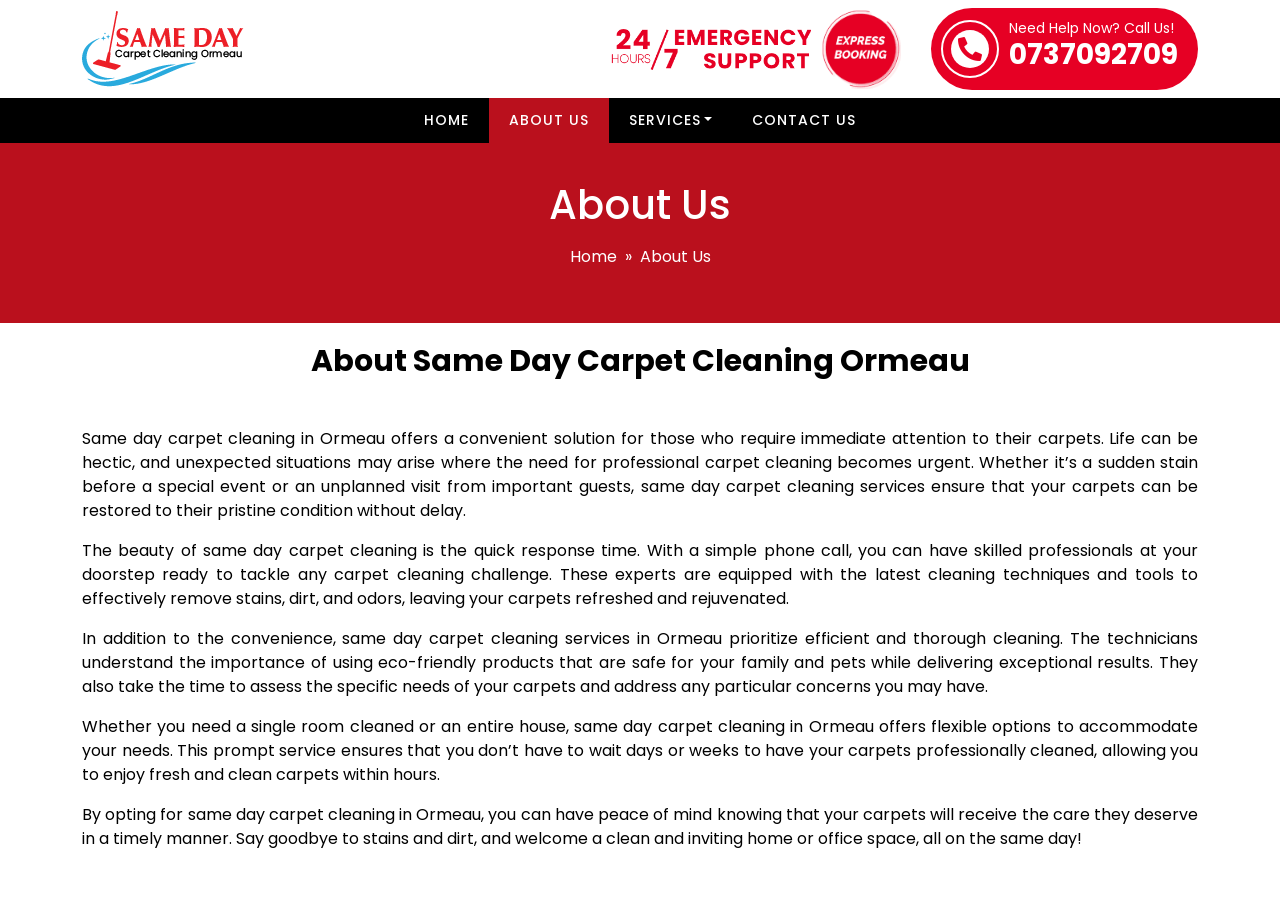Answer the question using only one word or a concise phrase: What is the phone number to call for help?

0737092709